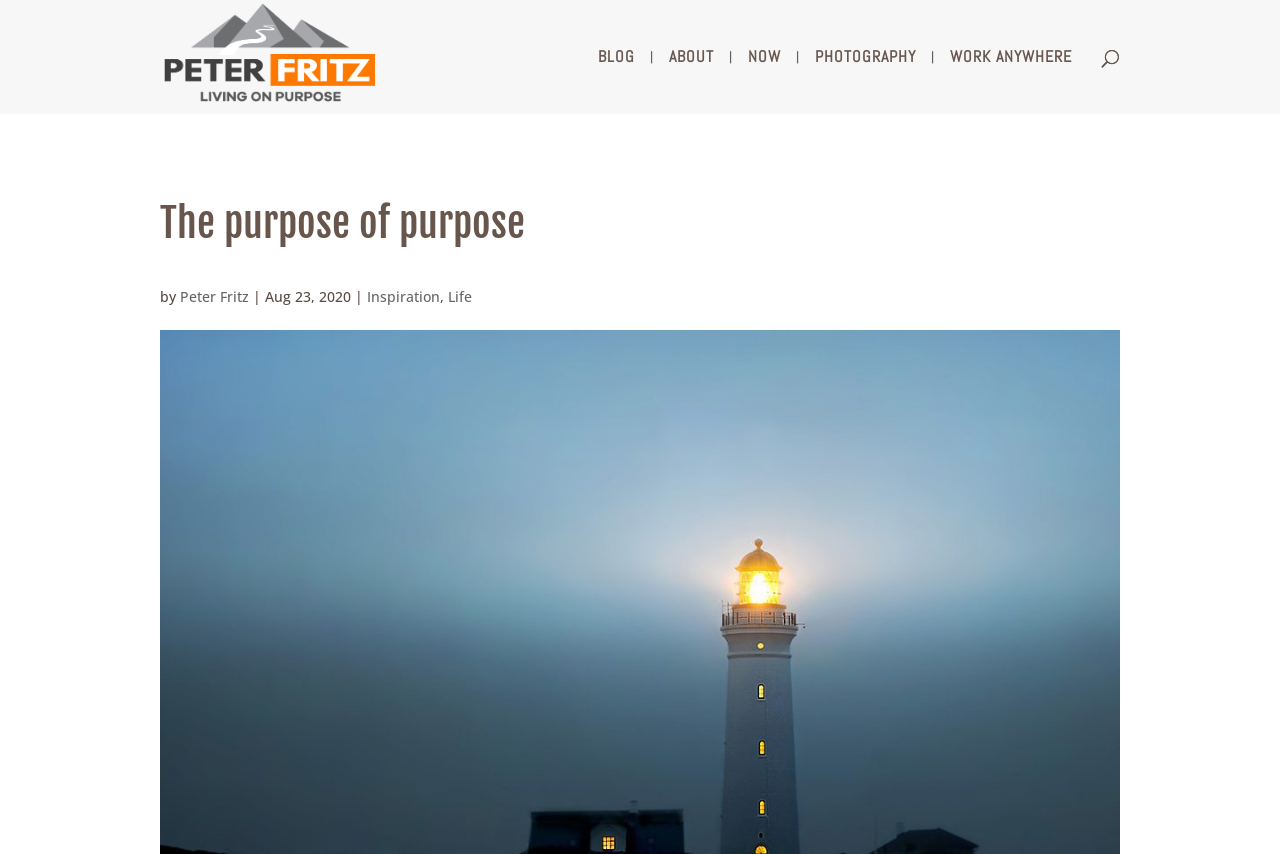Specify the bounding box coordinates of the area to click in order to execute this command: 'Click the logo'. The coordinates should consist of four float numbers ranging from 0 to 1, and should be formatted as [left, top, right, bottom].

None